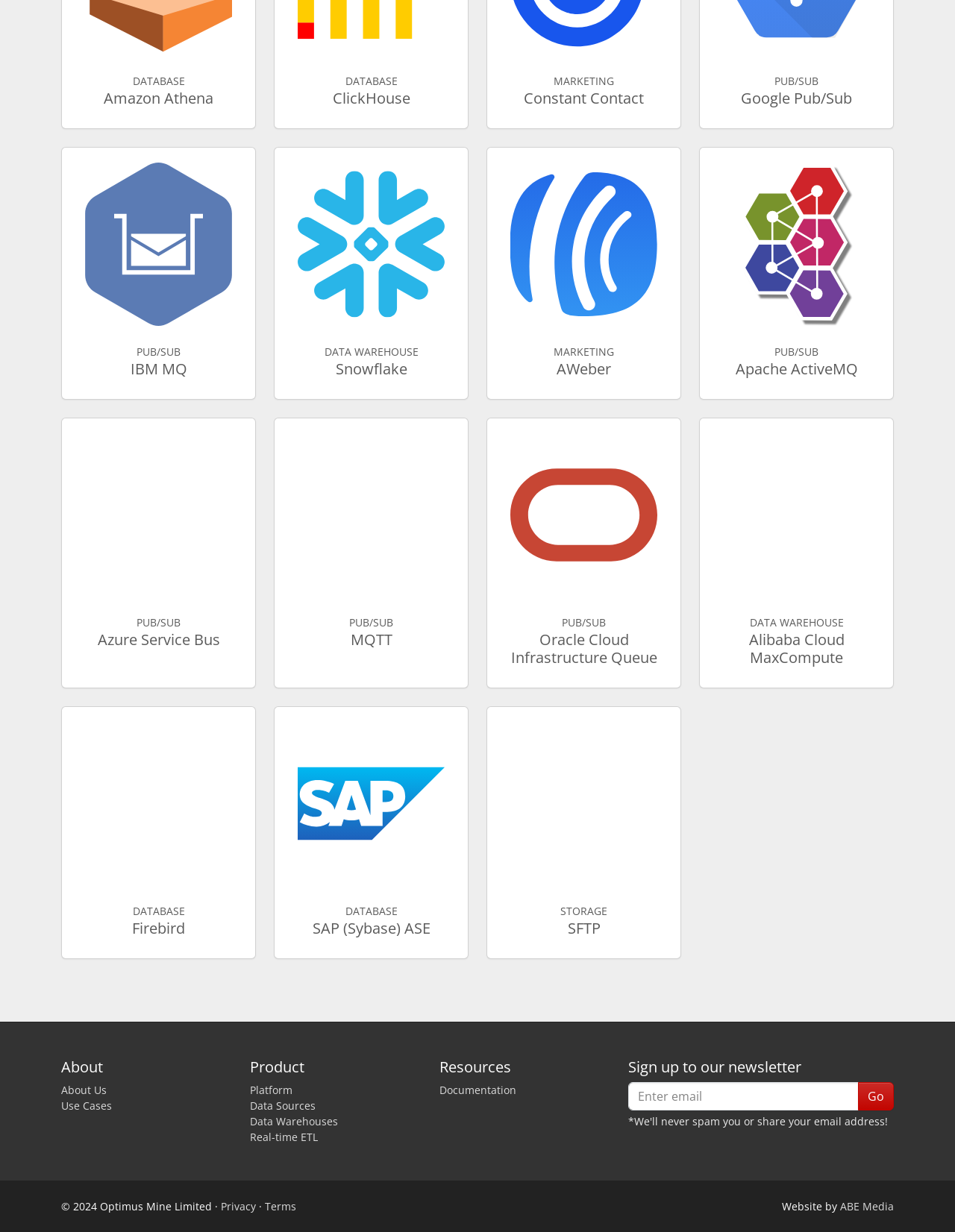Show me the bounding box coordinates of the clickable region to achieve the task as per the instruction: "Click IBM MQ link".

[0.064, 0.119, 0.268, 0.324]